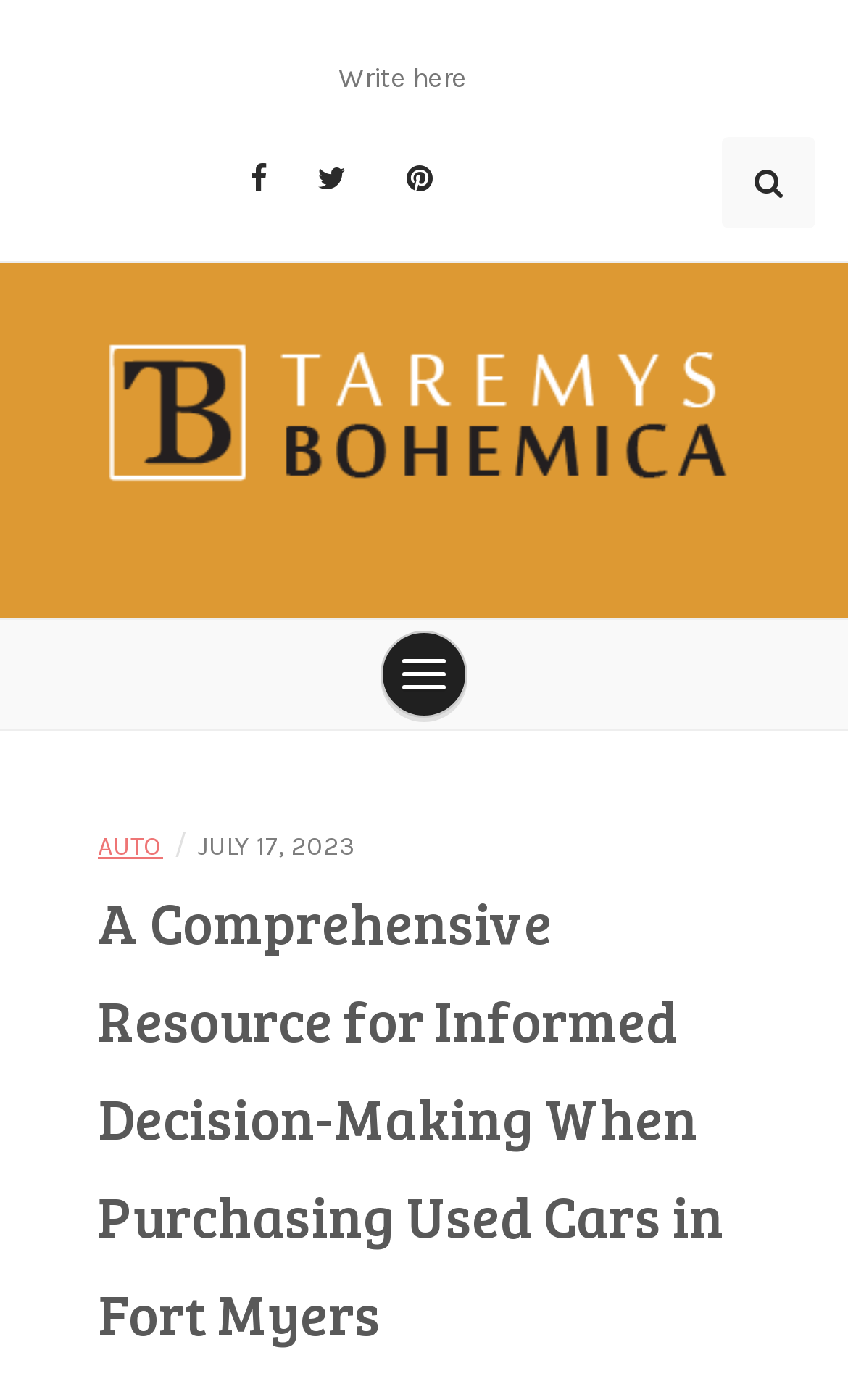Given the description "Auto", determine the bounding box of the corresponding UI element.

[0.115, 0.594, 0.192, 0.616]